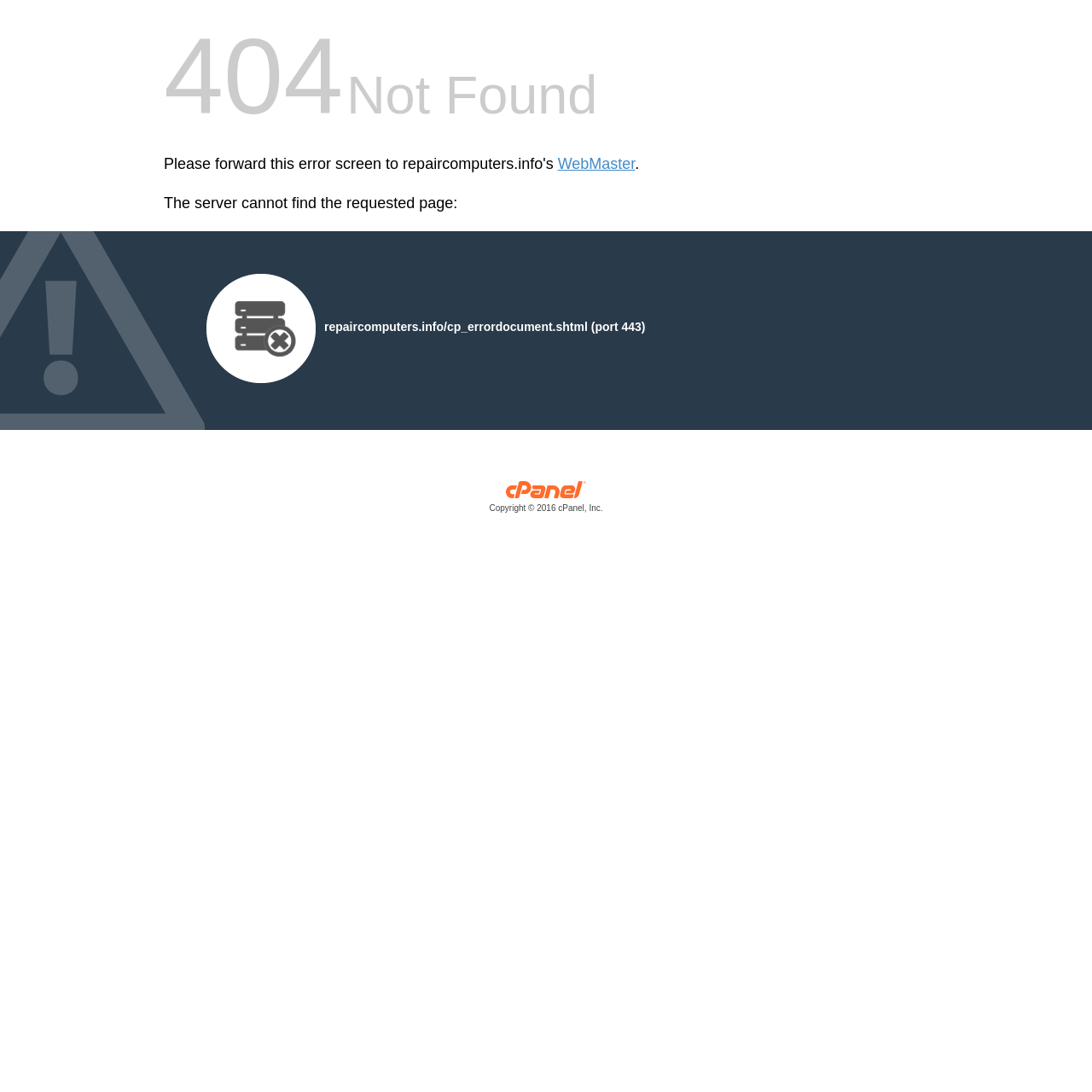What is the purpose of the webpage?
Answer the question with as much detail as possible.

I inferred this by analyzing the overall structure and content of the webpage, which suggests that it is not a functional webpage but rather an error page displaying a message to the user.